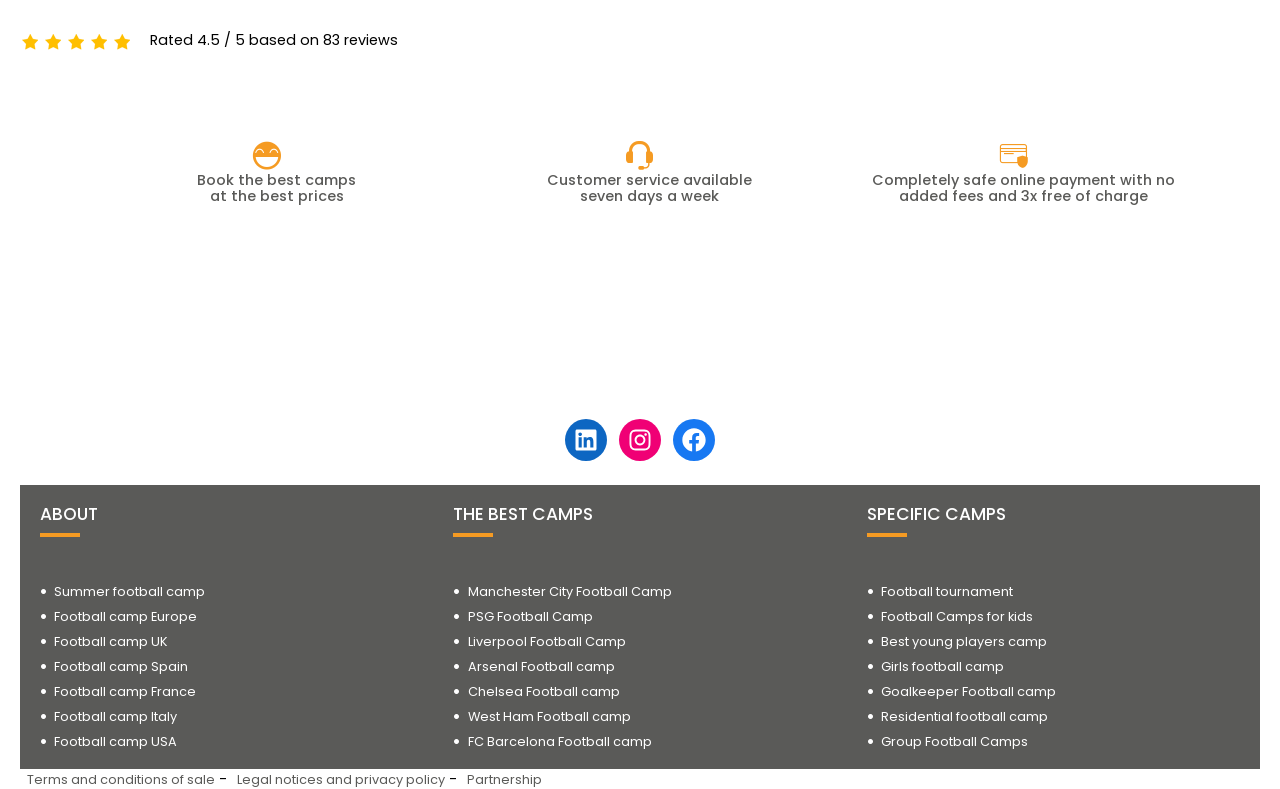Please identify the bounding box coordinates of the area that needs to be clicked to follow this instruction: "Check the terms and conditions of sale".

[0.021, 0.977, 0.168, 0.998]